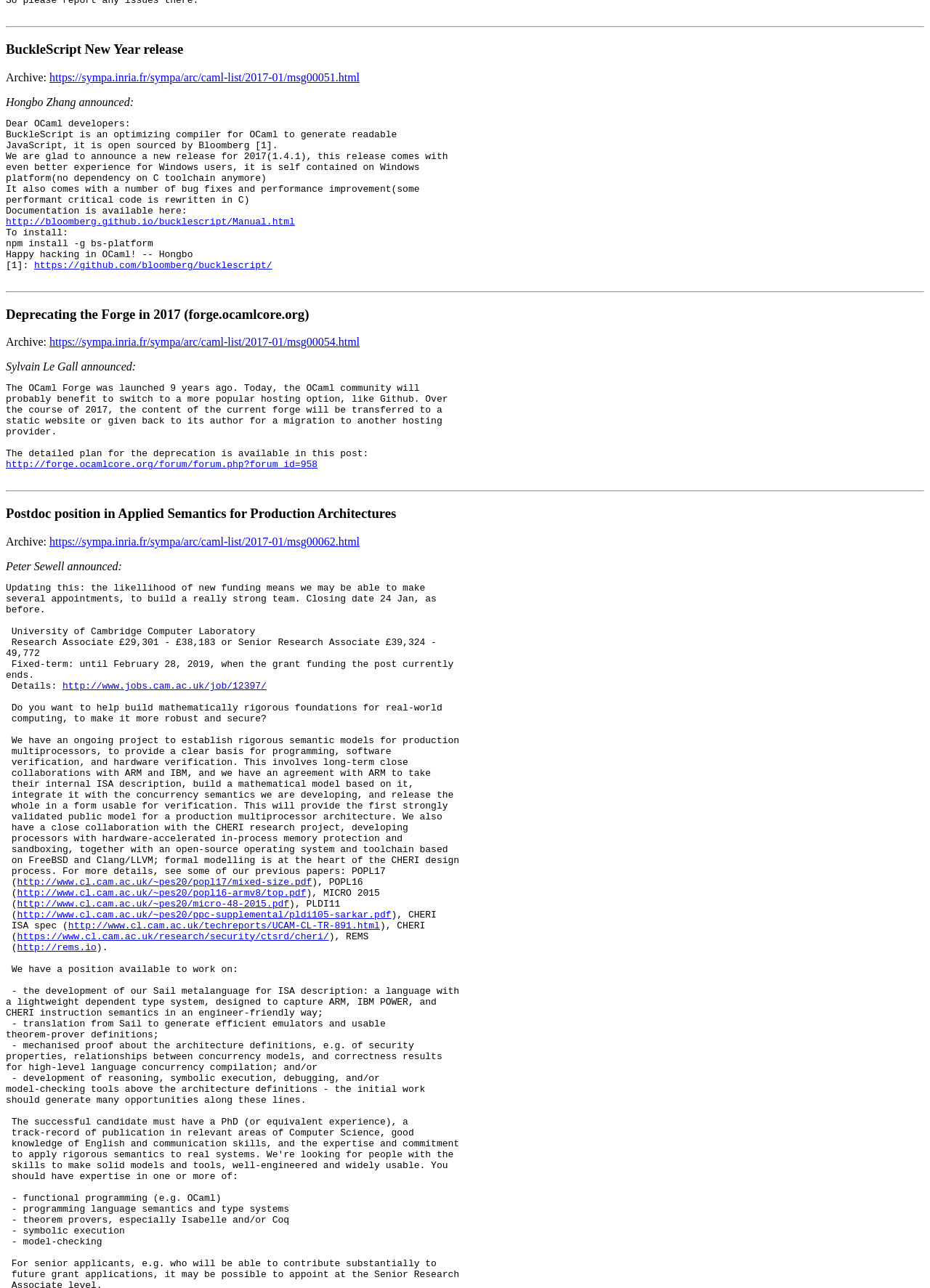Provide the bounding box coordinates of the UI element this sentence describes: "https://www.cl.cam.ac.uk/research/security/ctsrd/cheri/".

[0.018, 0.723, 0.355, 0.731]